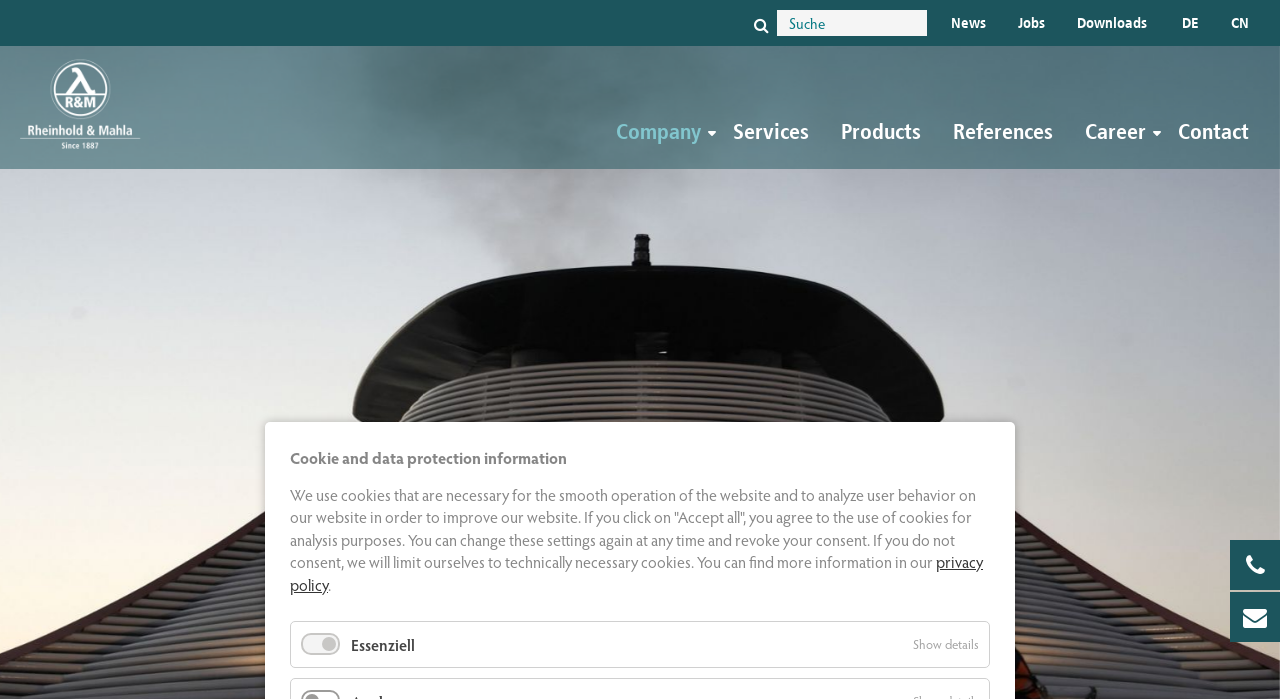Bounding box coordinates should be in the format (top-left x, top-left y, bottom-right x, bottom-right y) and all values should be floating point numbers between 0 and 1. Determine the bounding box coordinate for the UI element described as: Downloads

[0.841, 0.02, 0.896, 0.046]